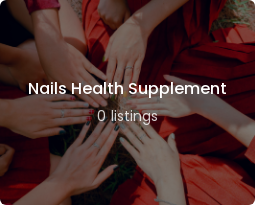What is the shape formed by the hands in the image?
Please respond to the question with a detailed and well-explained answer.

The image features multiple hands adorned with various nail colors, positioned together in a circle, symbolizing community and care for nail health. This circular formation is a visual representation of the theme of nail care and wellness.